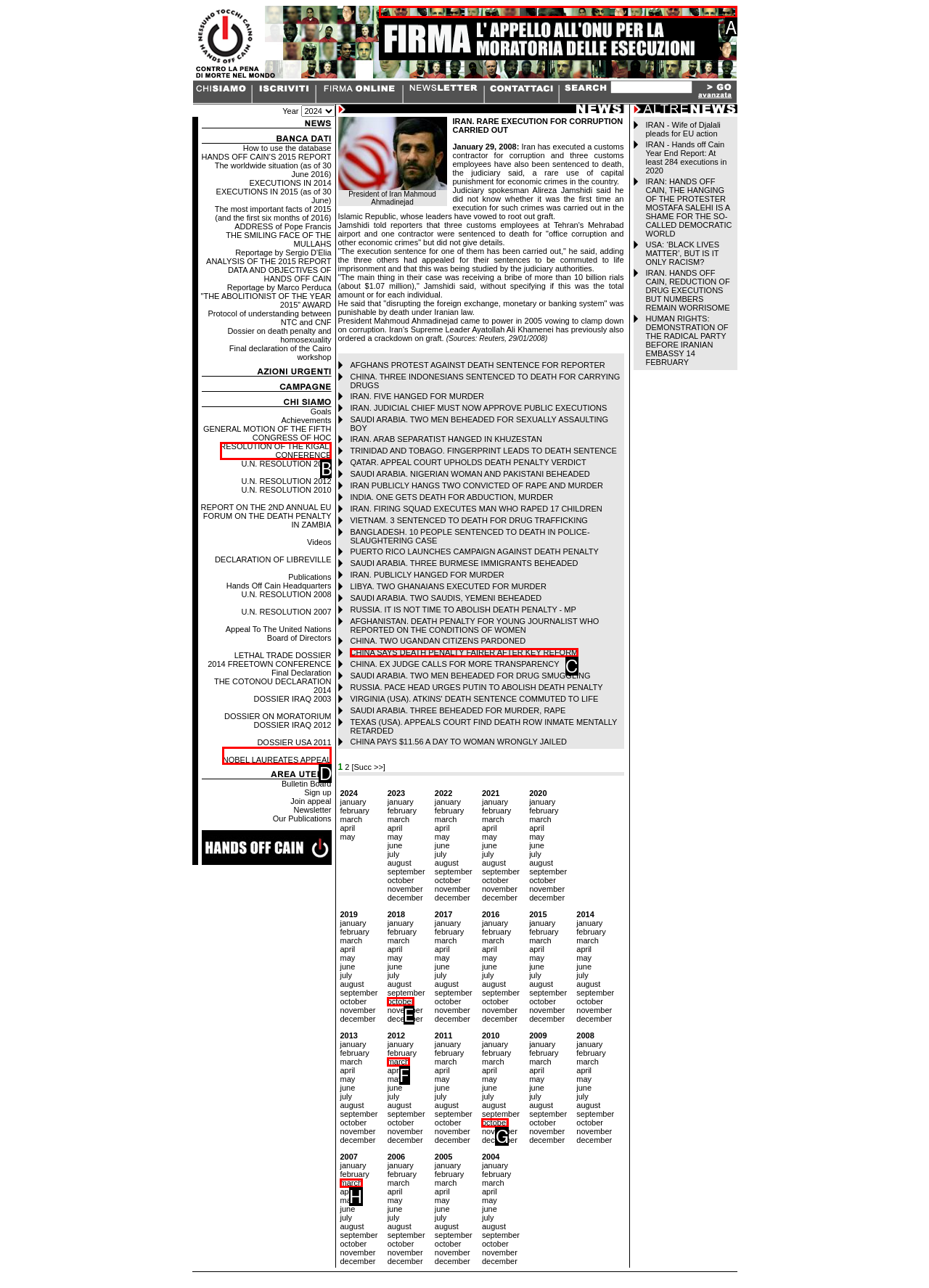To achieve the task: Click the image to view the article, indicate the letter of the correct choice from the provided options.

A